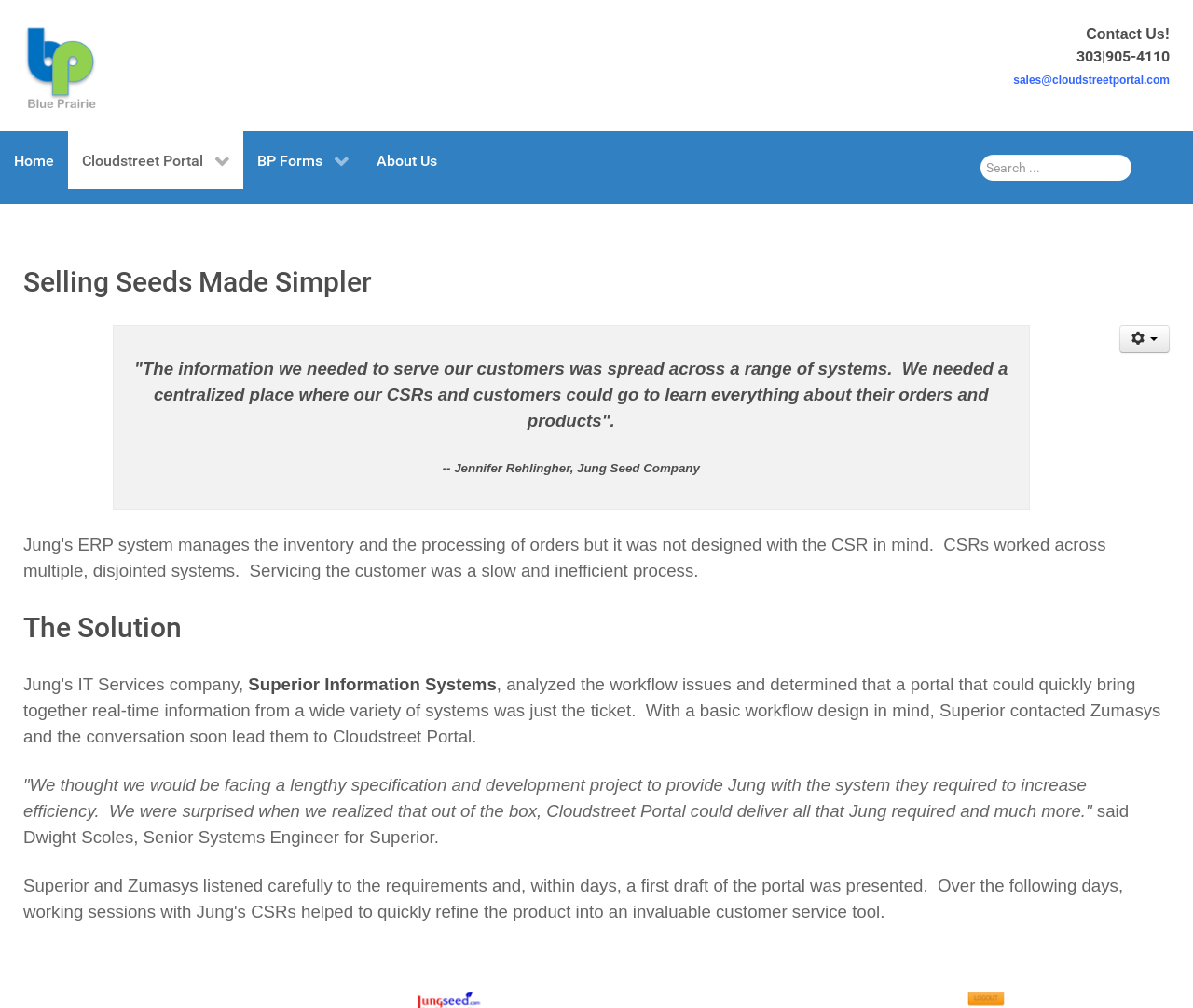Calculate the bounding box coordinates for the UI element based on the following description: "About Us". Ensure the coordinates are four float numbers between 0 and 1, i.e., [left, top, right, bottom].

[0.304, 0.13, 0.378, 0.188]